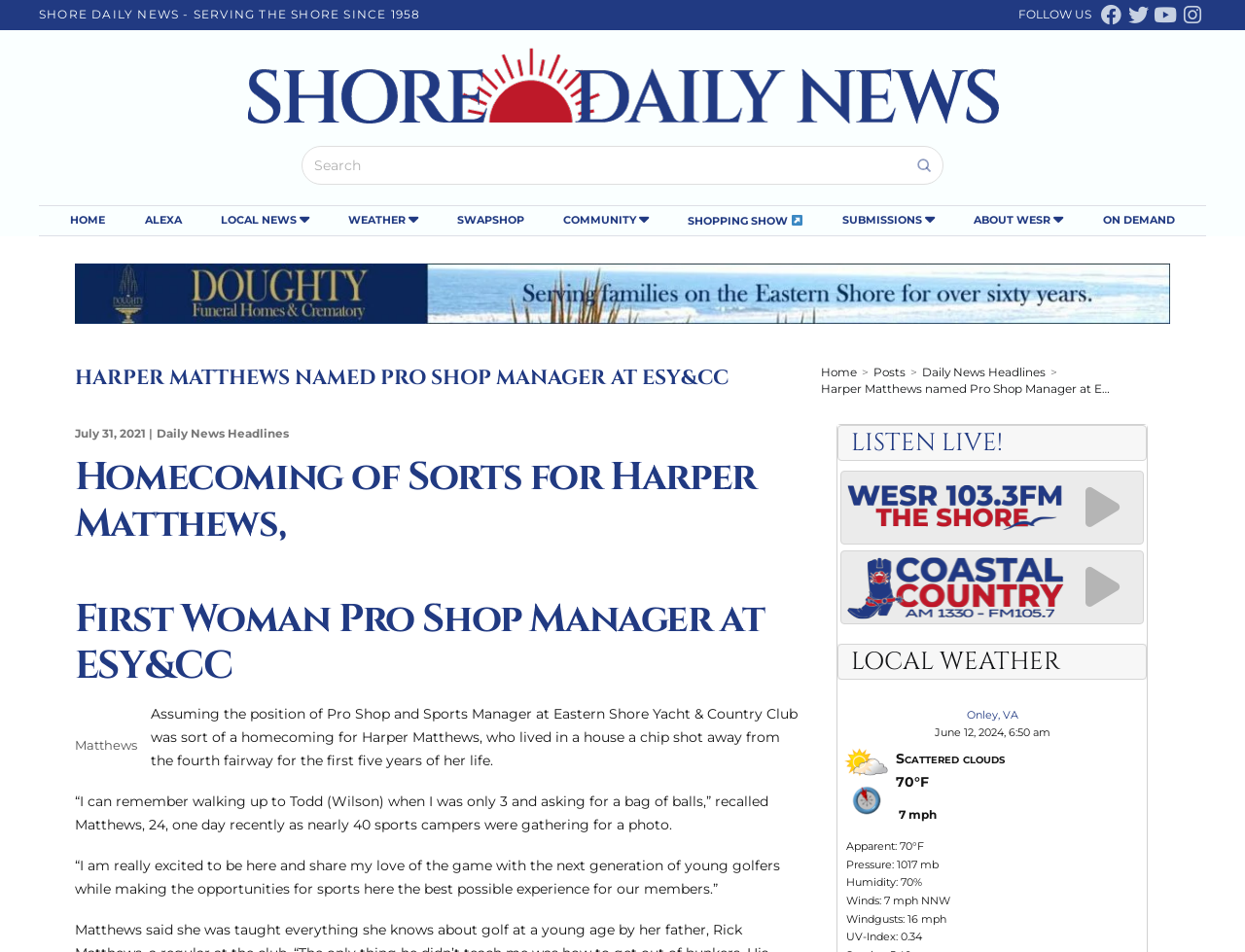What is the name of the yacht and country club where Harper Matthews works?
Look at the webpage screenshot and answer the question with a detailed explanation.

The article mentions that Harper Matthews has assumed the position of Pro Shop and Sports Manager at Eastern Shore Yacht & Country Club, which is the name of the yacht and country club where she works.